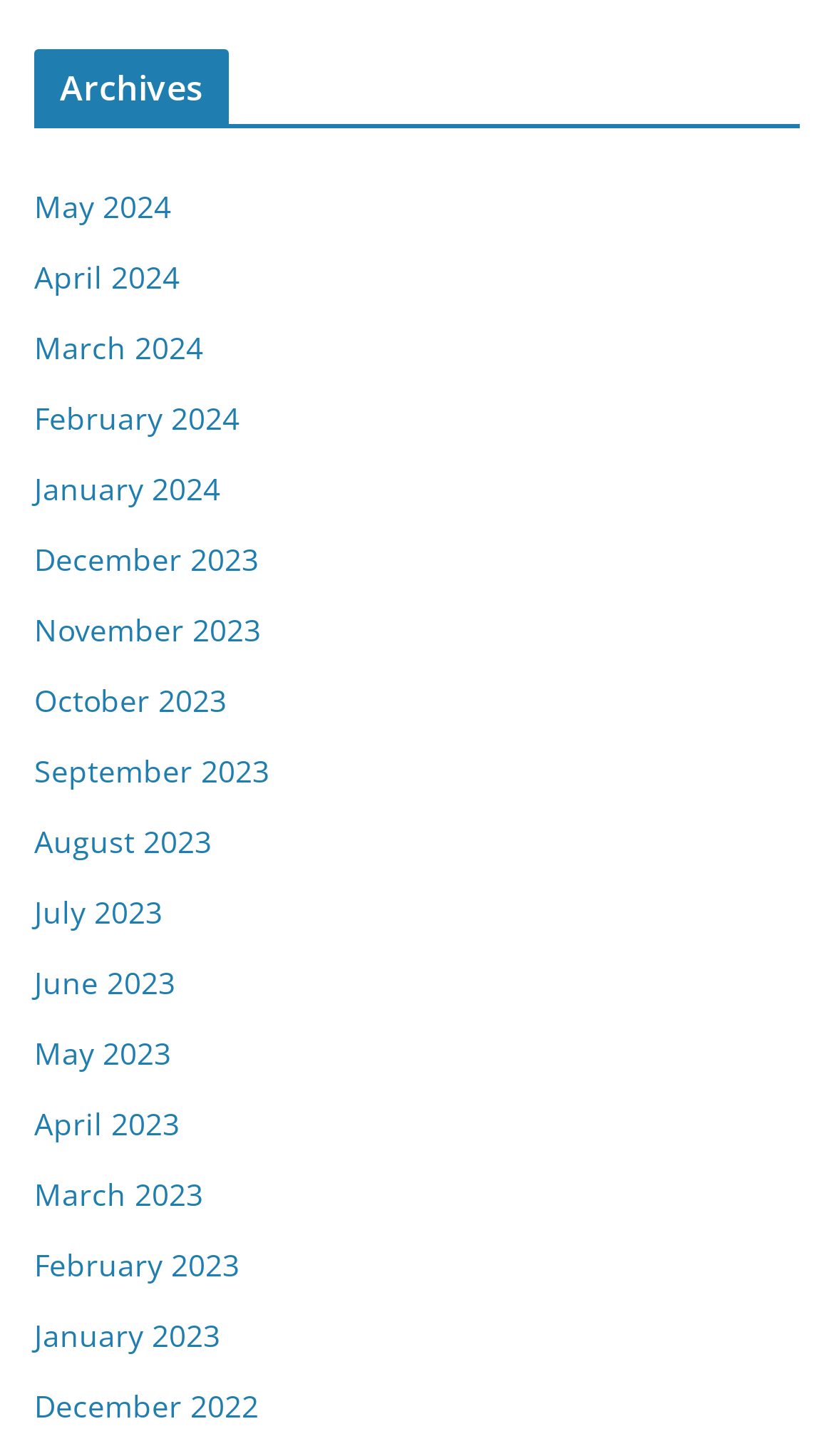How many links are there in the first quarter of 2024?
From the details in the image, answer the question comprehensively.

I looked at the list of links and found that the first quarter of 2024 includes January 2024, February 2024, and March 2024, which are three links.